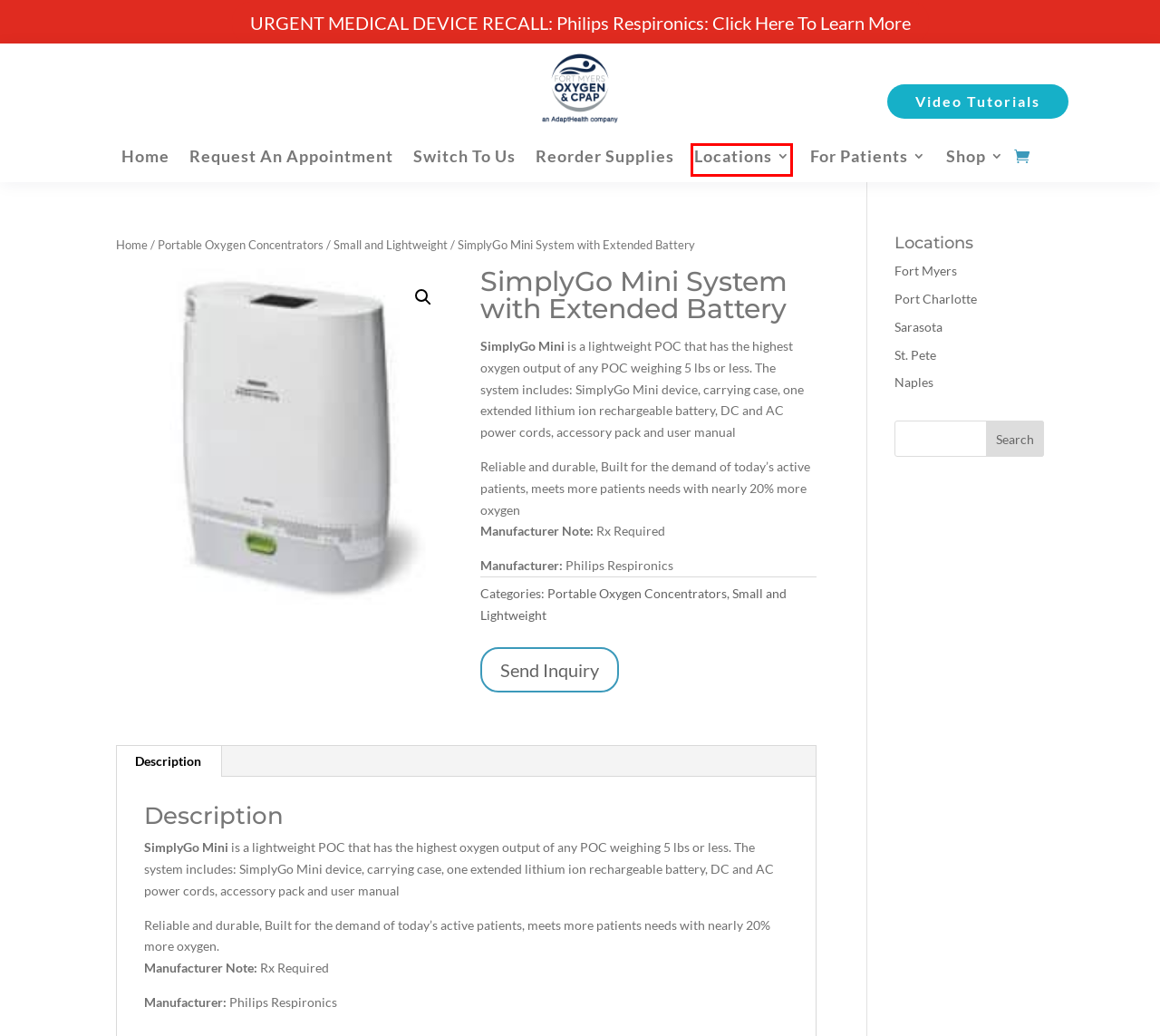You have a screenshot of a webpage with a red bounding box around an element. Select the webpage description that best matches the new webpage after clicking the element within the red bounding box. Here are the descriptions:
A. Portable Oxygen Concentrators Archives - Florida's Oxygen and CPAP
B. Small and Lightweight Archives - Florida's Oxygen and CPAP
C. Oxygen and CPAP in Naples - CPAP Supplies and Equipment in Florida
D. Contact Fort Myers Oxygen - Florida's Number One CPAP Provider
E. Reorder CPAP Supplies - Florida CPAP Supplies and Equipment
F. CPAP and Oxygen Supplies in Florida - Florida's Oxygen and CPAP
G. Philips Respironics Recall - Florida's Oxygen and CPAP
H. Setting Up CPAP Equipment - Florida's Oxygen and CPAP

D